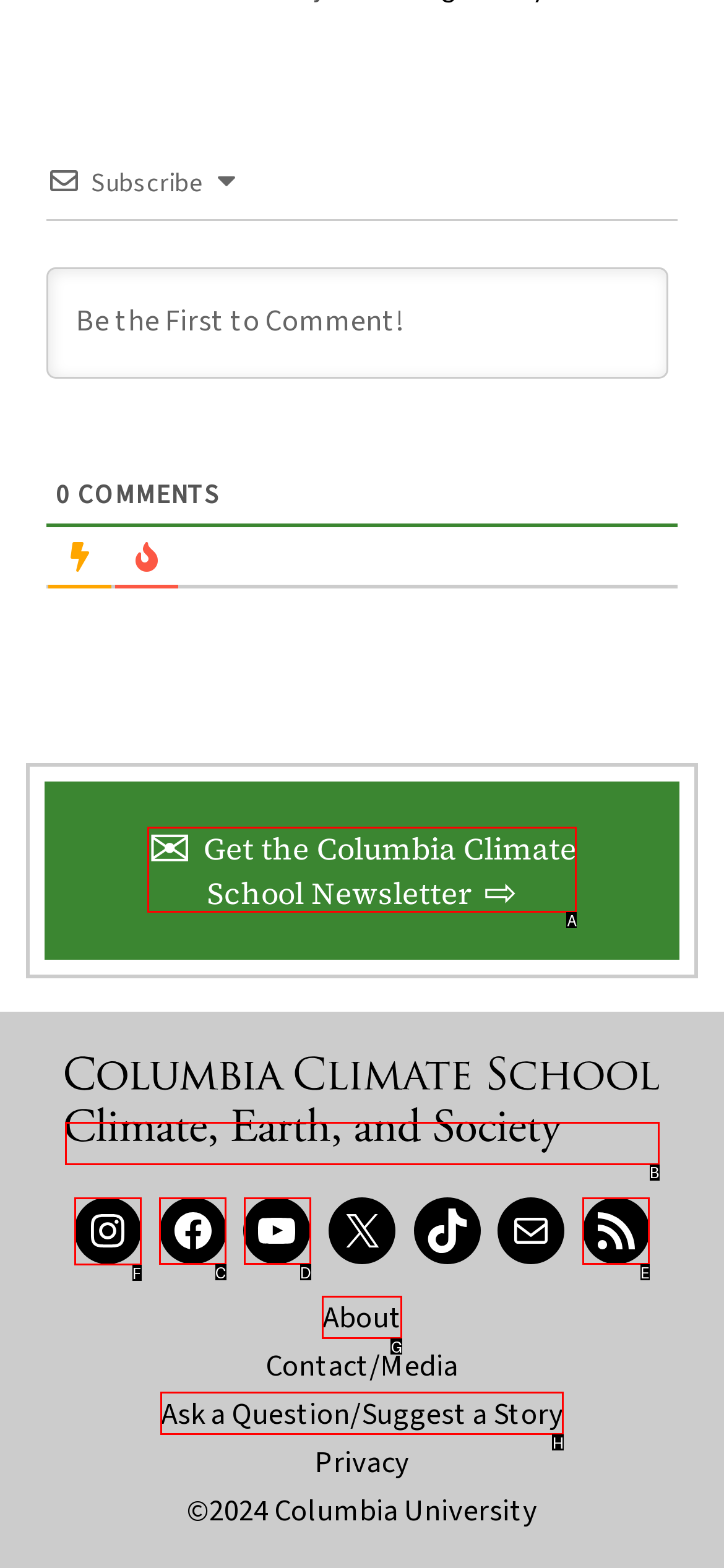Tell me which one HTML element you should click to complete the following task: Follow on Instagram
Answer with the option's letter from the given choices directly.

F